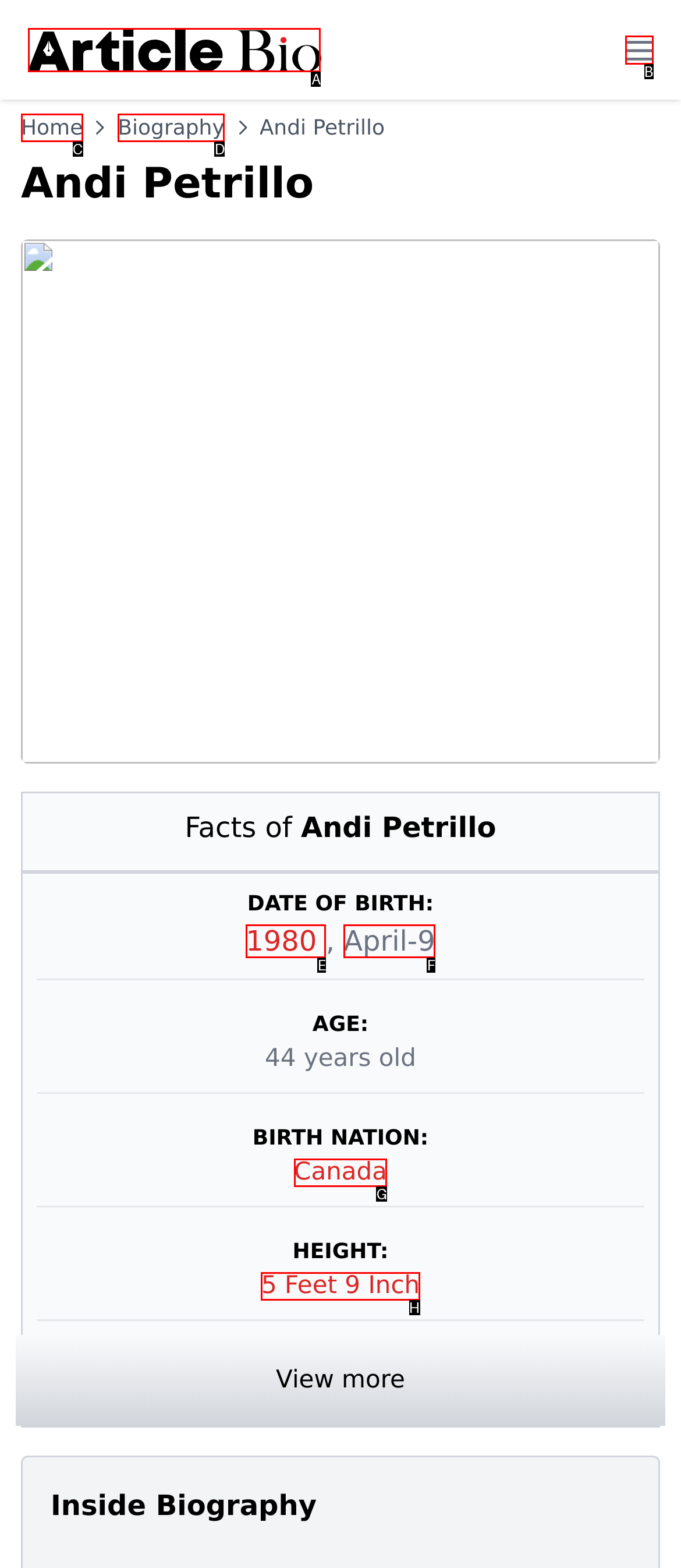Which lettered option should be clicked to achieve the task: Explore Nodegrid Docker Container? Choose from the given choices.

None